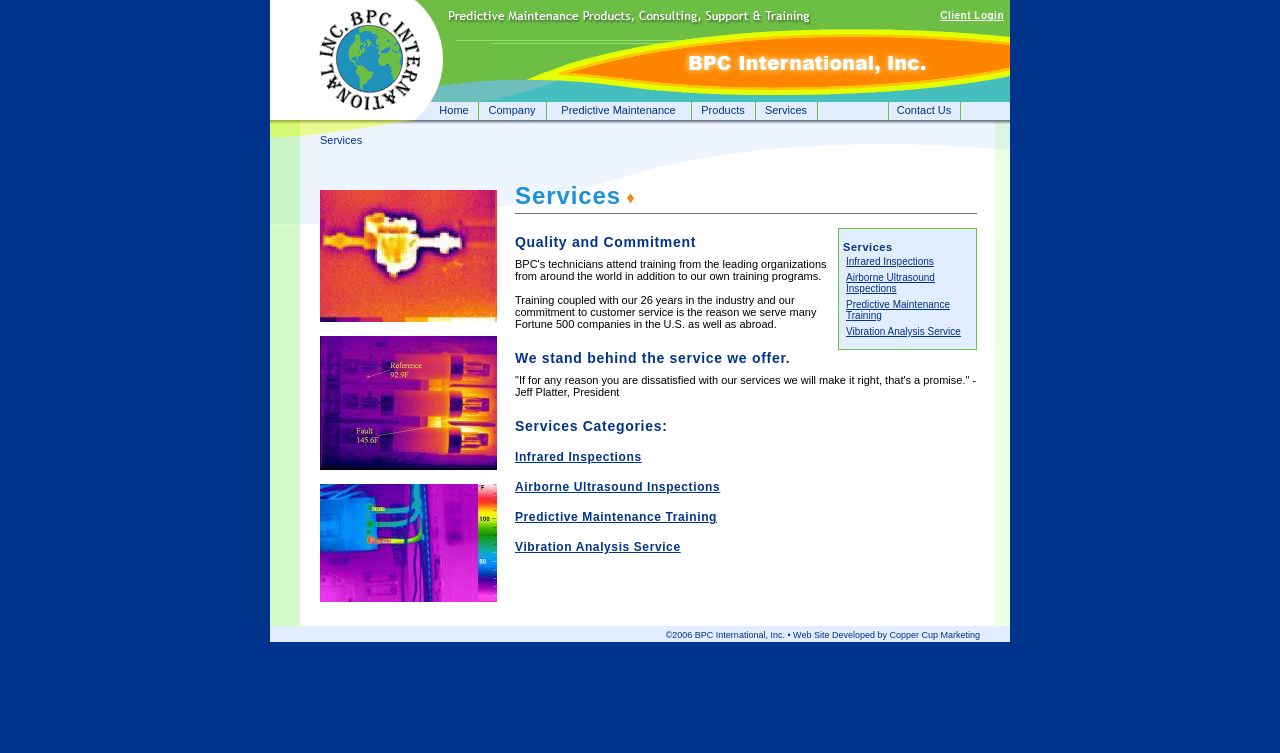Bounding box coordinates are specified in the format (top-left x, top-left y, bottom-right x, bottom-right y). All values are floating point numbers bounded between 0 and 1. Please provide the bounding box coordinate of the region this sentence describes: Infrared Inspections

[0.402, 0.598, 0.501, 0.616]